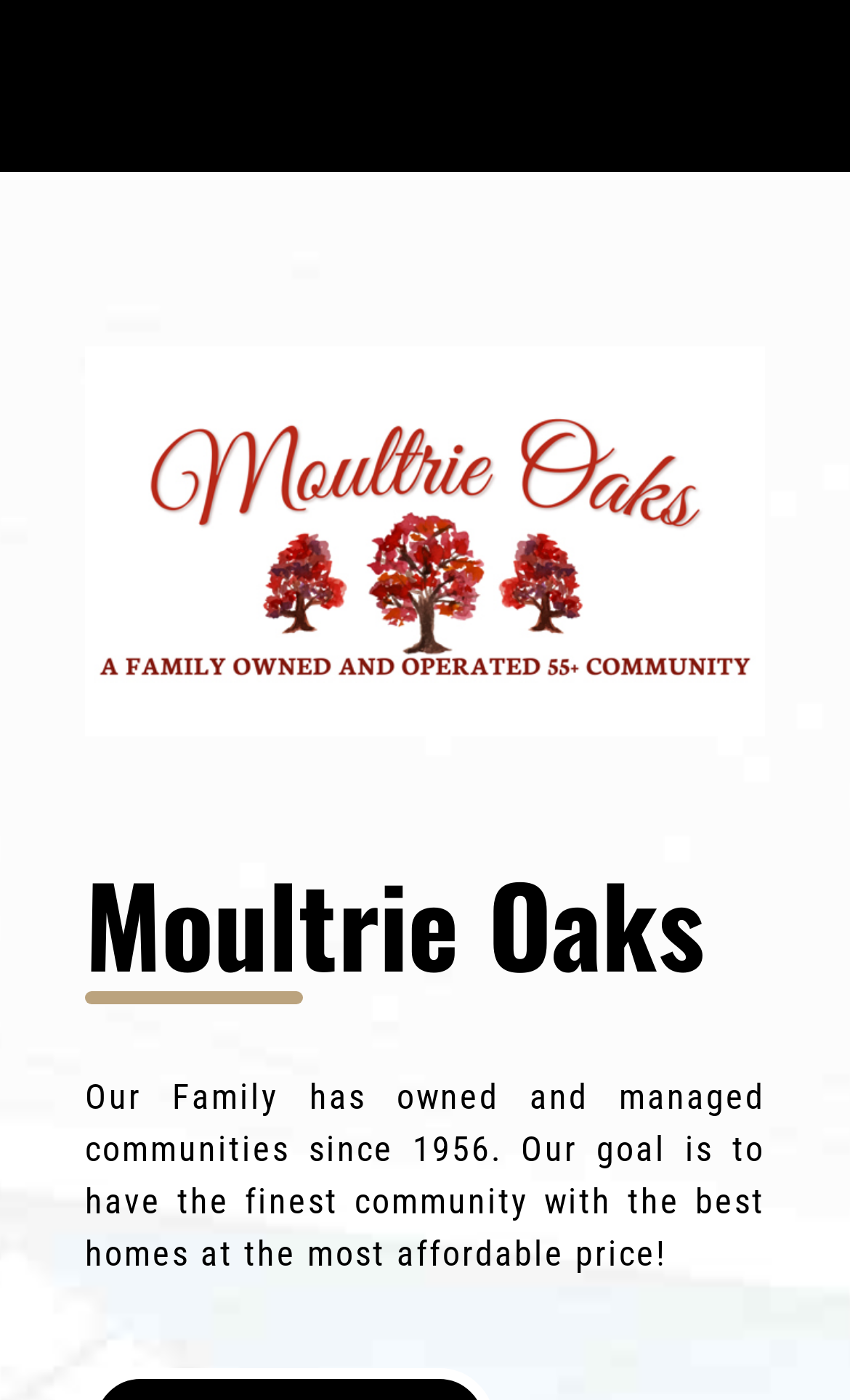Using floating point numbers between 0 and 1, provide the bounding box coordinates in the format (top-left x, top-left y, bottom-right x, bottom-right y). Locate the UI element described here: 0 Reviews

None